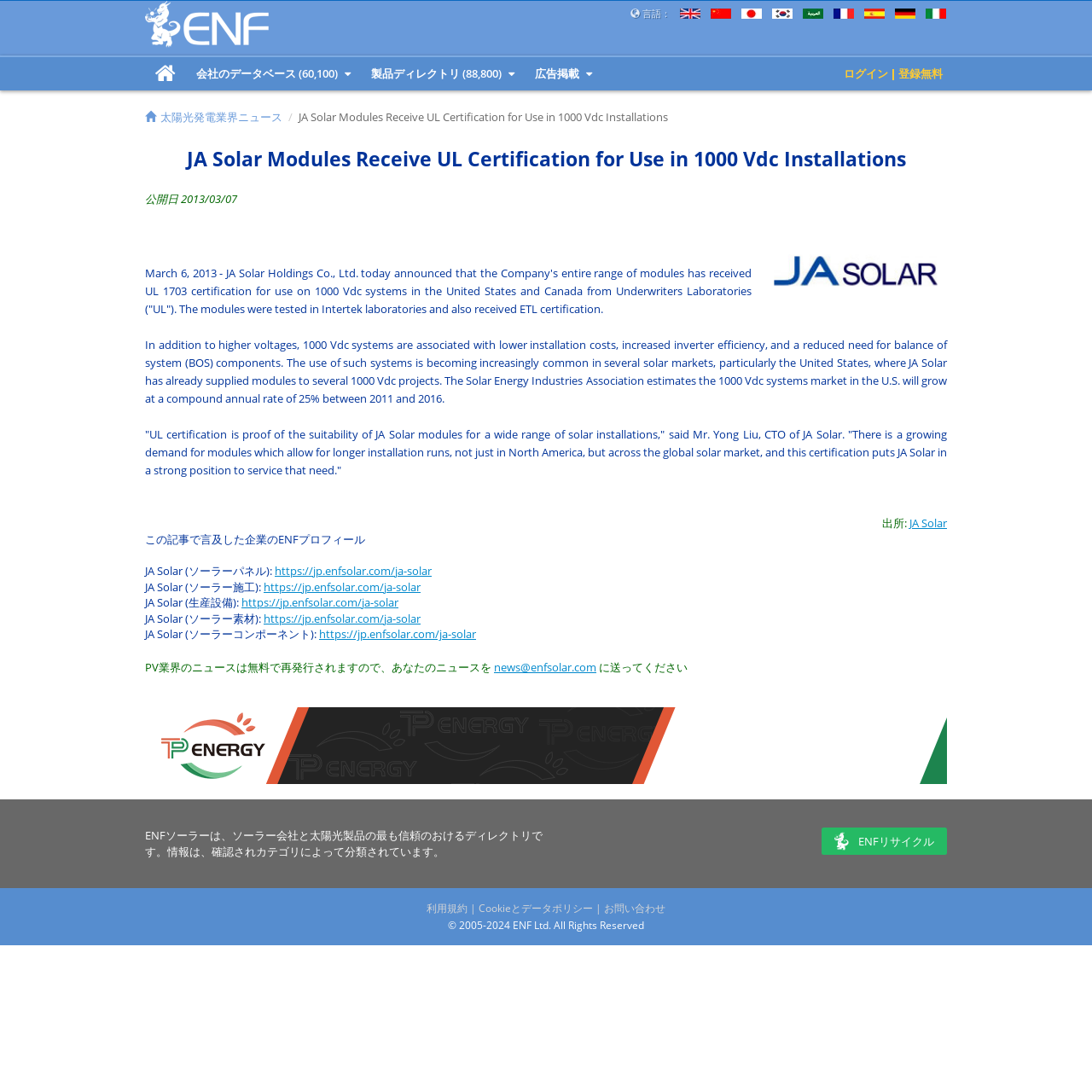Please provide the bounding box coordinates for the element that needs to be clicked to perform the instruction: "View JA Solar's profile". The coordinates must consist of four float numbers between 0 and 1, formatted as [left, top, right, bottom].

[0.833, 0.472, 0.867, 0.486]